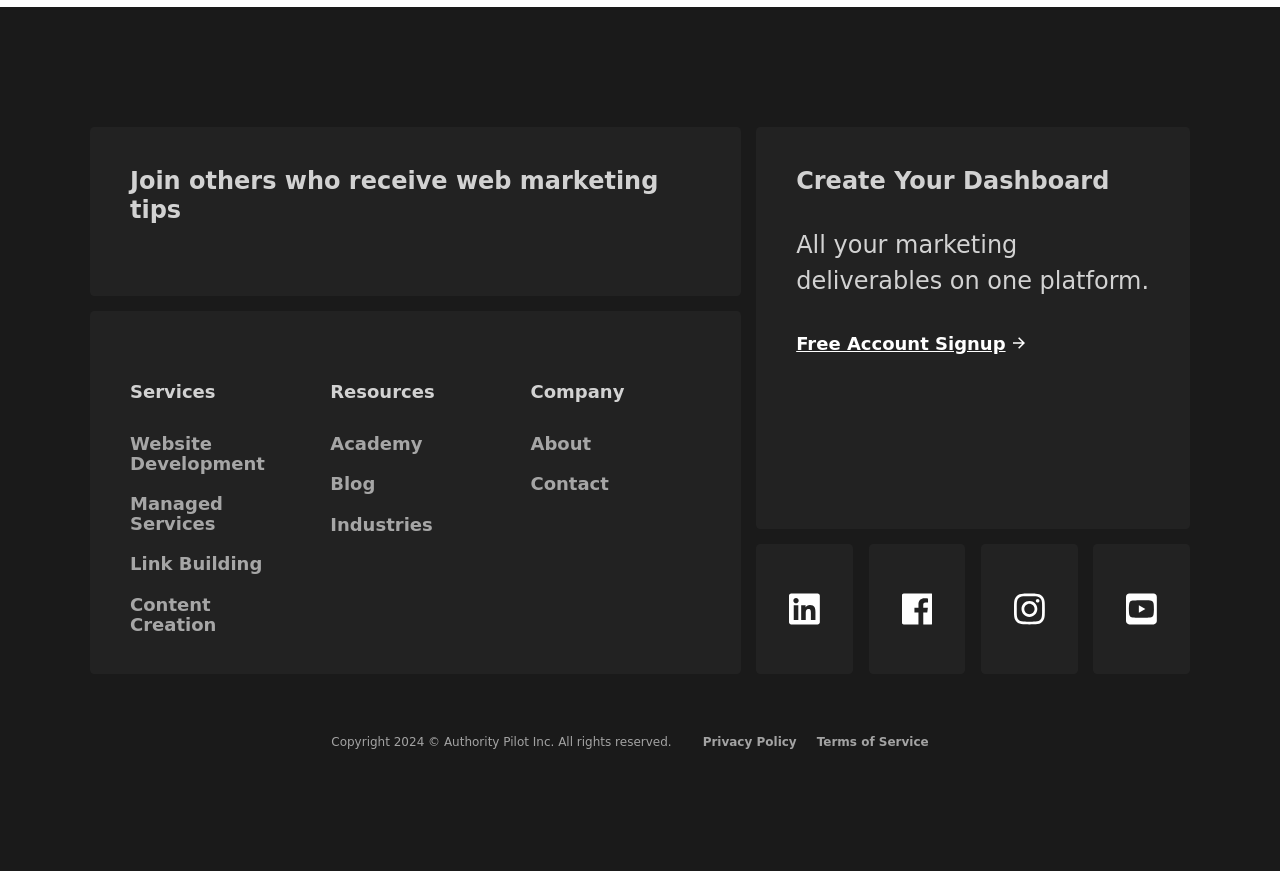What is the copyright information of this website?
Please provide a comprehensive answer based on the information in the image.

The text 'Copyright 2024 © Authority Pilot Inc. All rights reserved.' is present at the bottom of the webpage, providing the copyright information of this website.